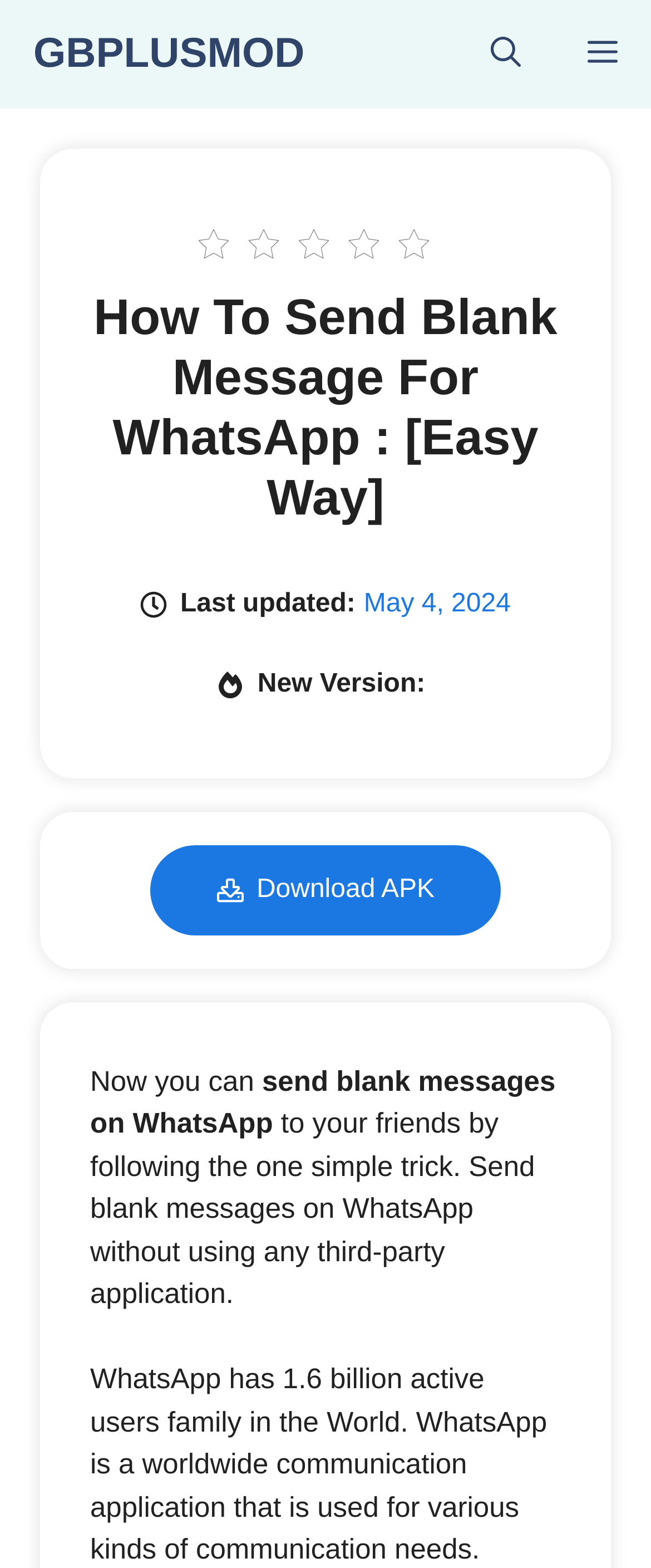Carefully observe the image and respond to the question with a detailed answer:
What is the last updated date of the content?

I found the last updated date by looking at the 'Last updated:' text, which is followed by the date 'May 4, 2024'.